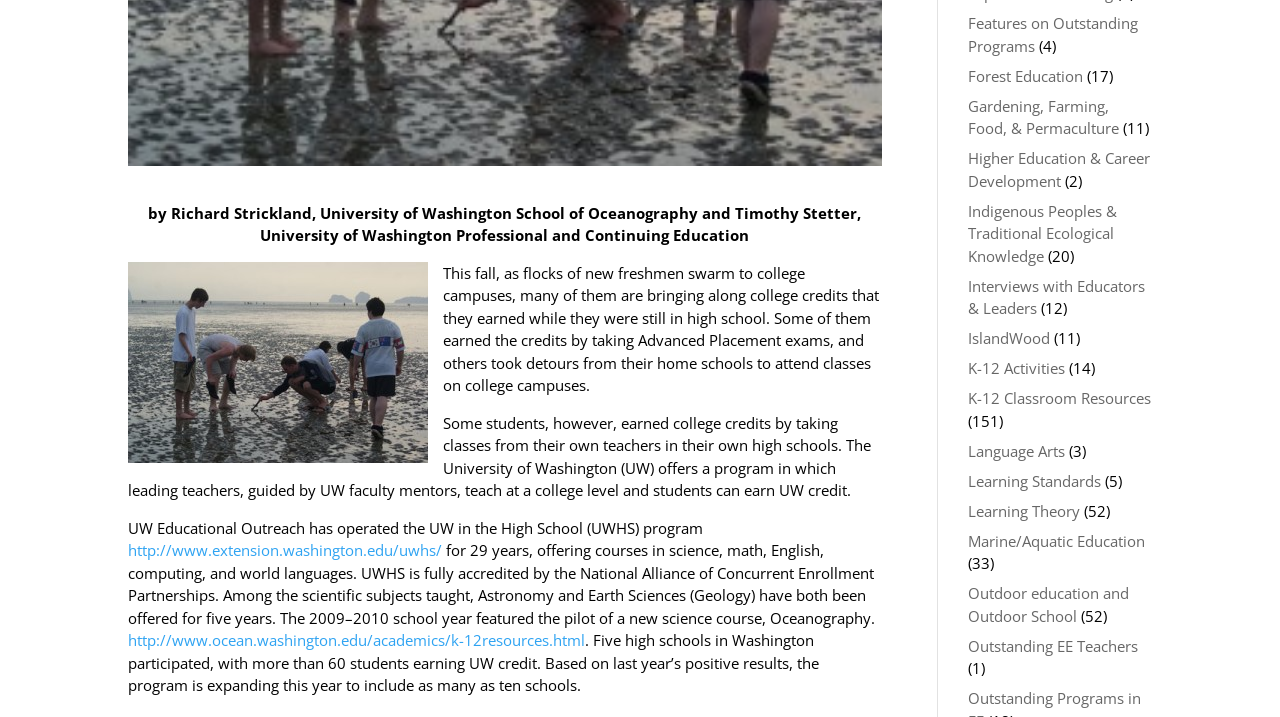Determine the bounding box coordinates for the UI element described. Format the coordinates as (top-left x, top-left y, bottom-right x, bottom-right y) and ensure all values are between 0 and 1. Element description: Features on Outstanding Programs

[0.756, 0.018, 0.889, 0.078]